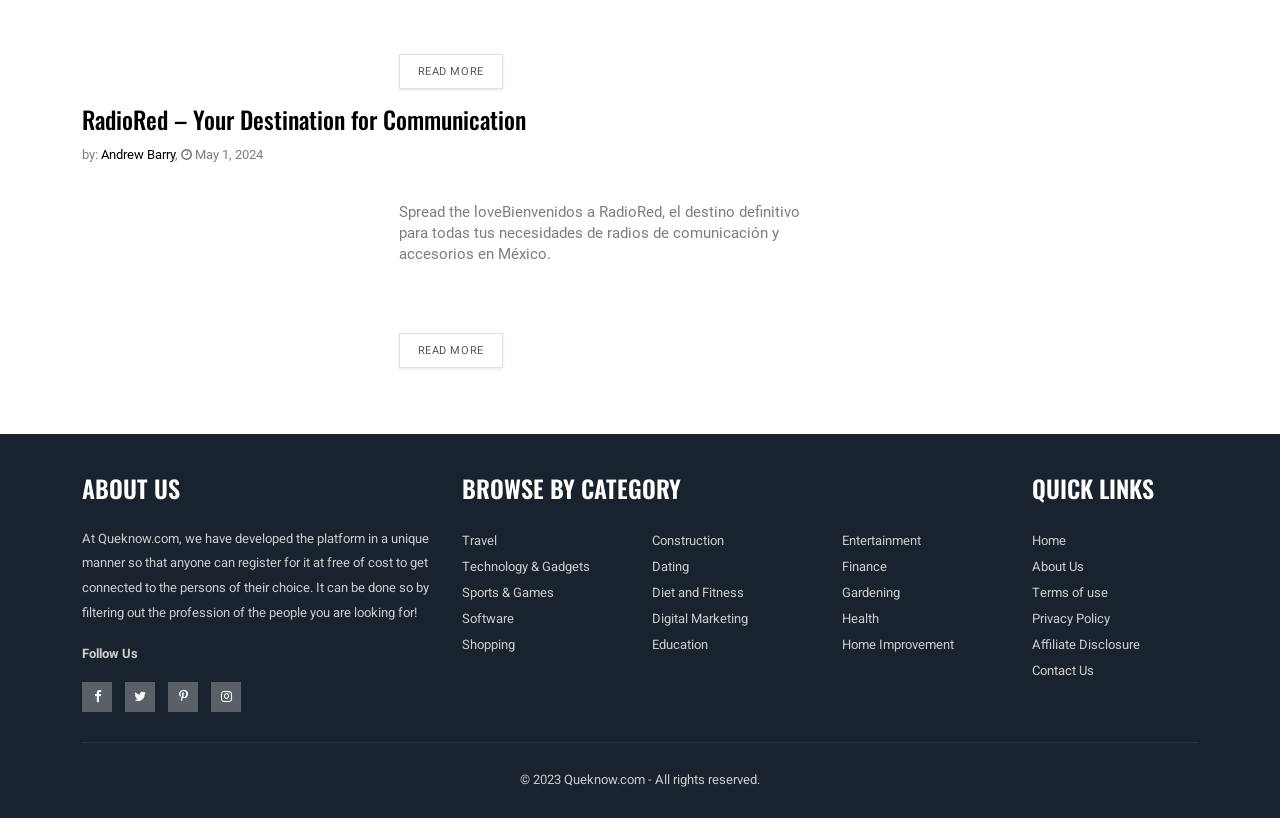Answer briefly with one word or phrase:
What categories can users browse by?

Multiple categories